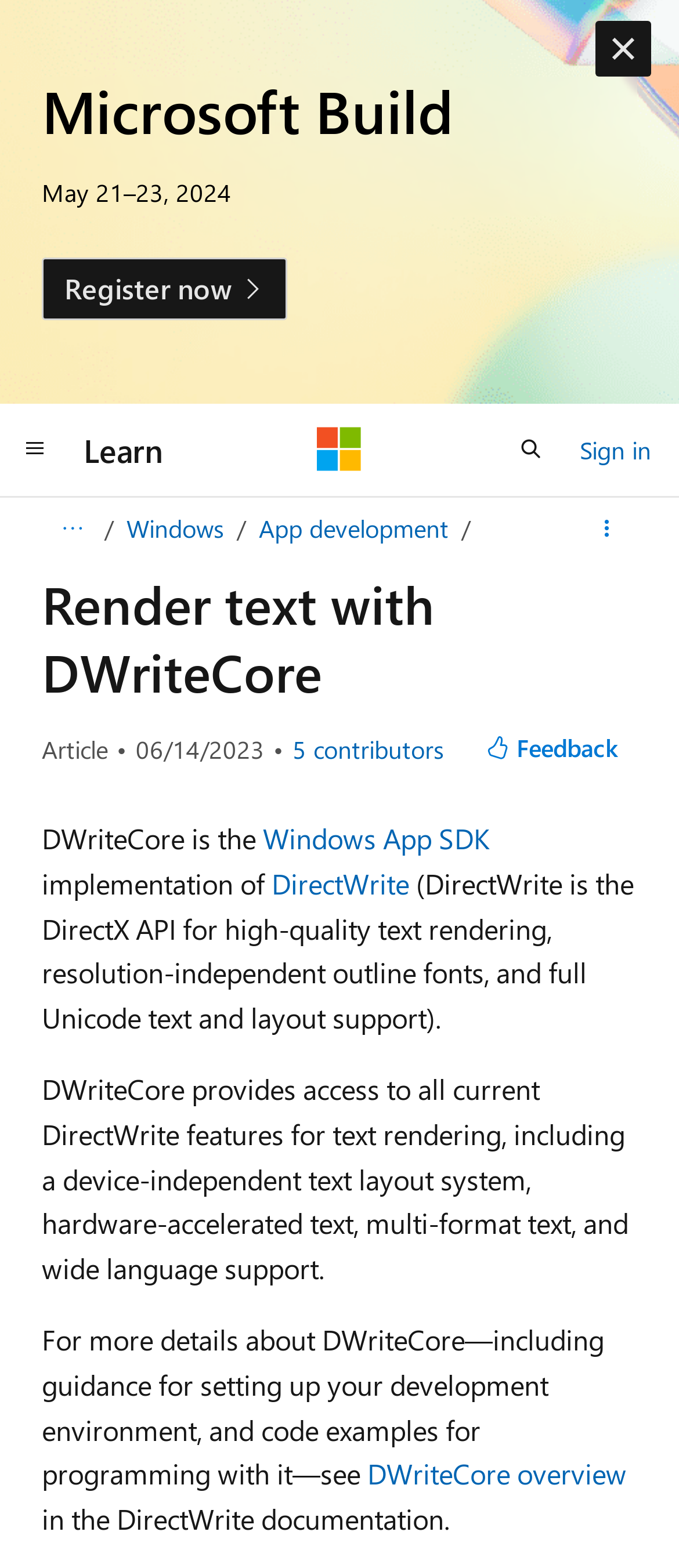Return the bounding box coordinates of the UI element that corresponds to this description: "aria-label="Global navigation" title="Global navigation"". The coordinates must be given as four float numbers in the range of 0 and 1, [left, top, right, bottom].

[0.0, 0.267, 0.103, 0.307]